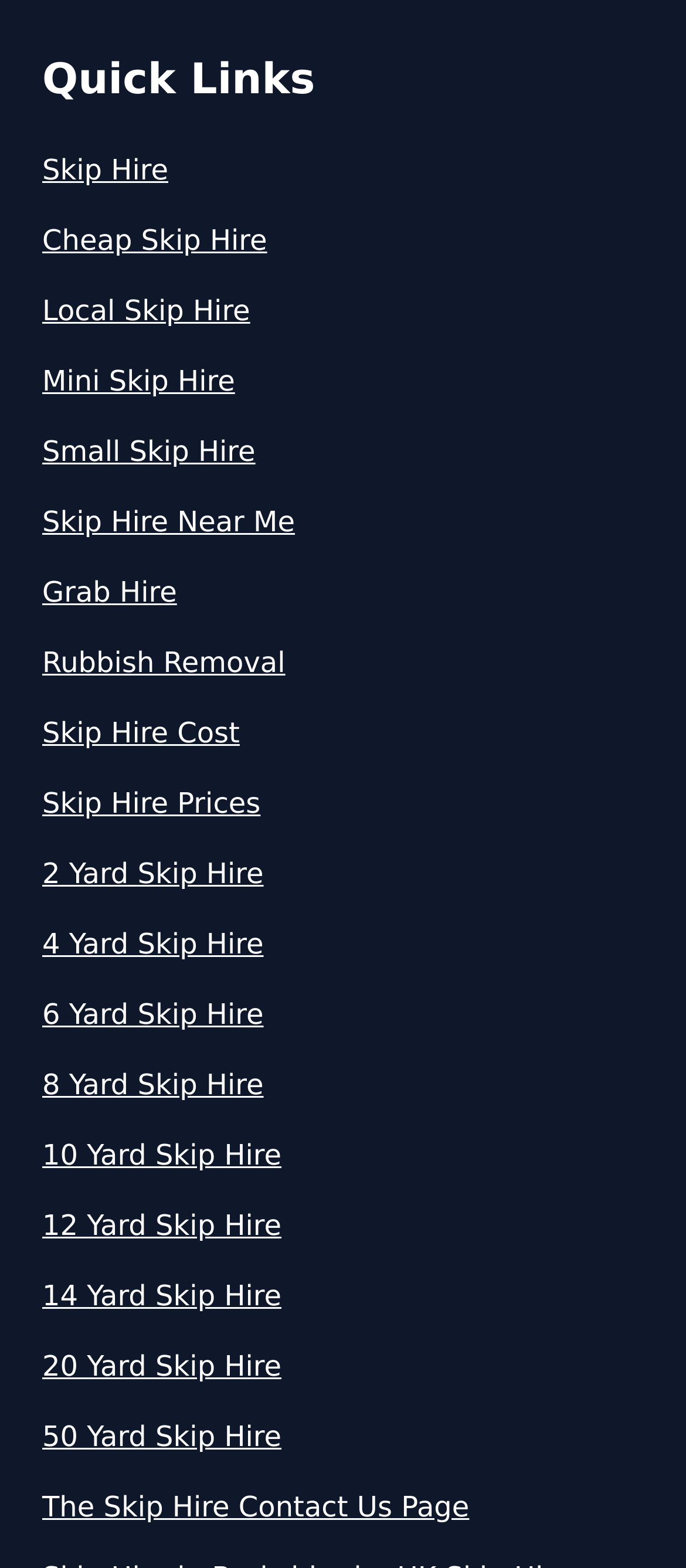Please locate the bounding box coordinates of the region I need to click to follow this instruction: "Go to 4 Yard Skip Hire page".

[0.062, 0.589, 0.938, 0.616]